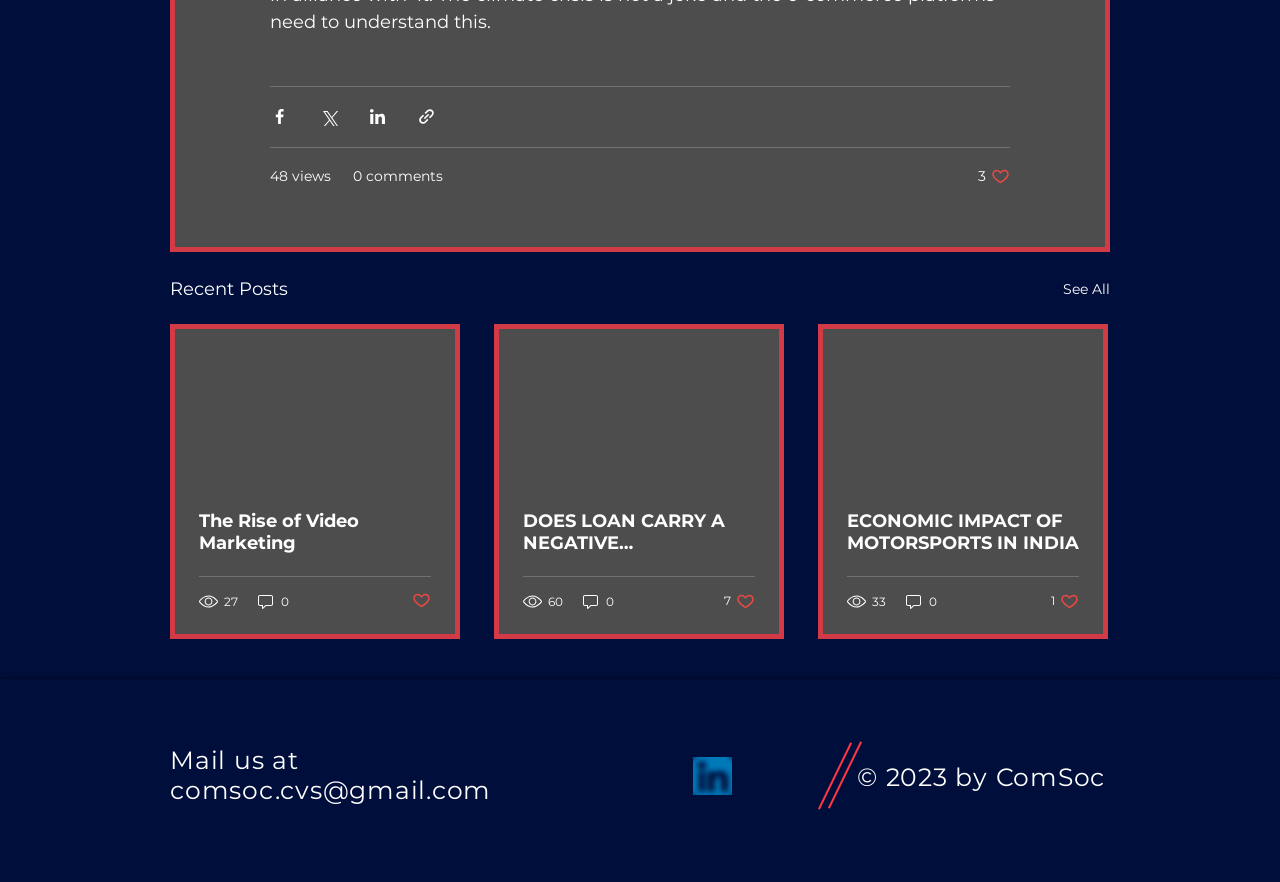What is the purpose of the buttons at the top?
Based on the image, provide your answer in one word or phrase.

Share posts